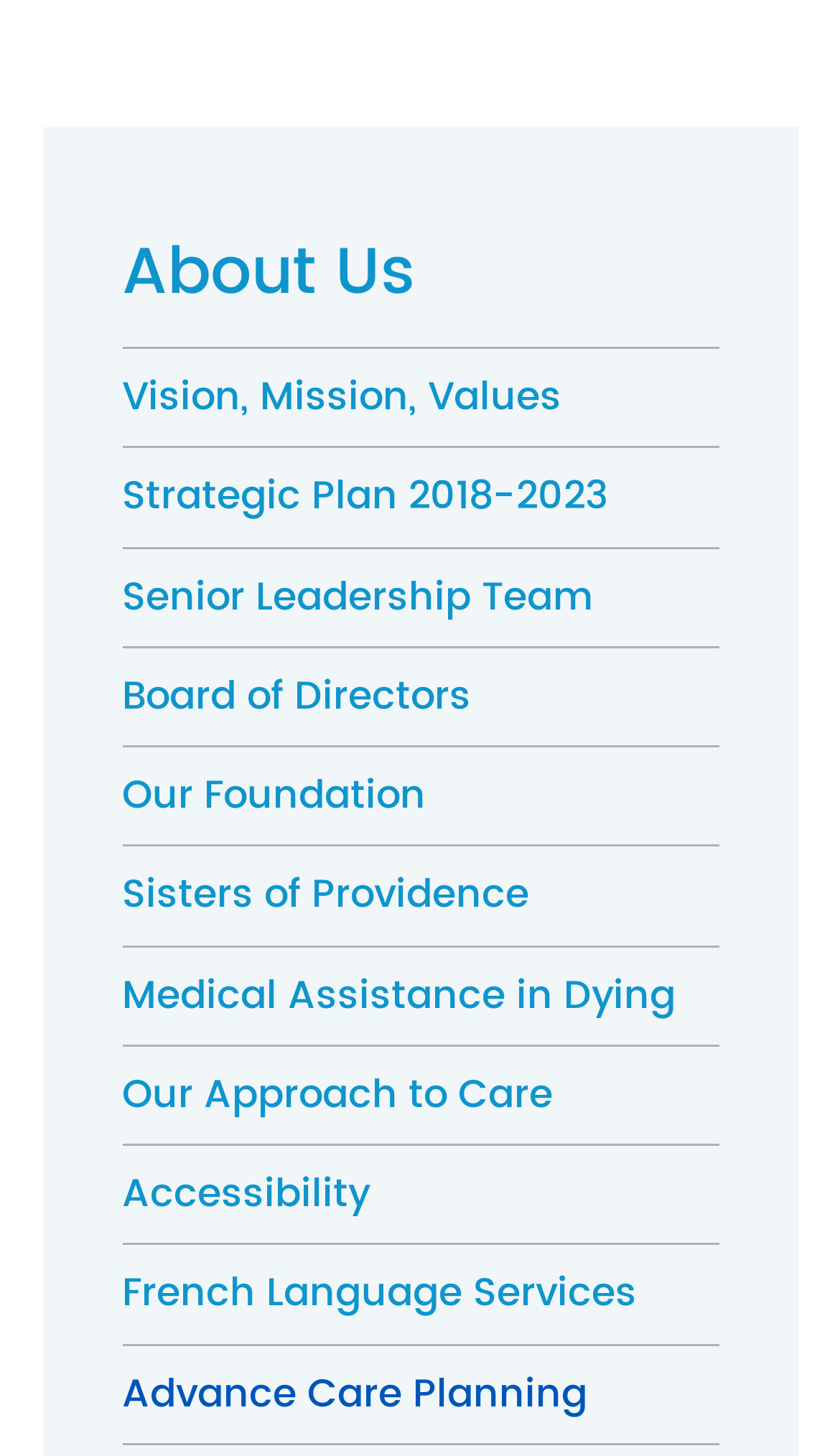Respond concisely with one word or phrase to the following query:
How many links are above the 'Our Approach to Care' link?

6